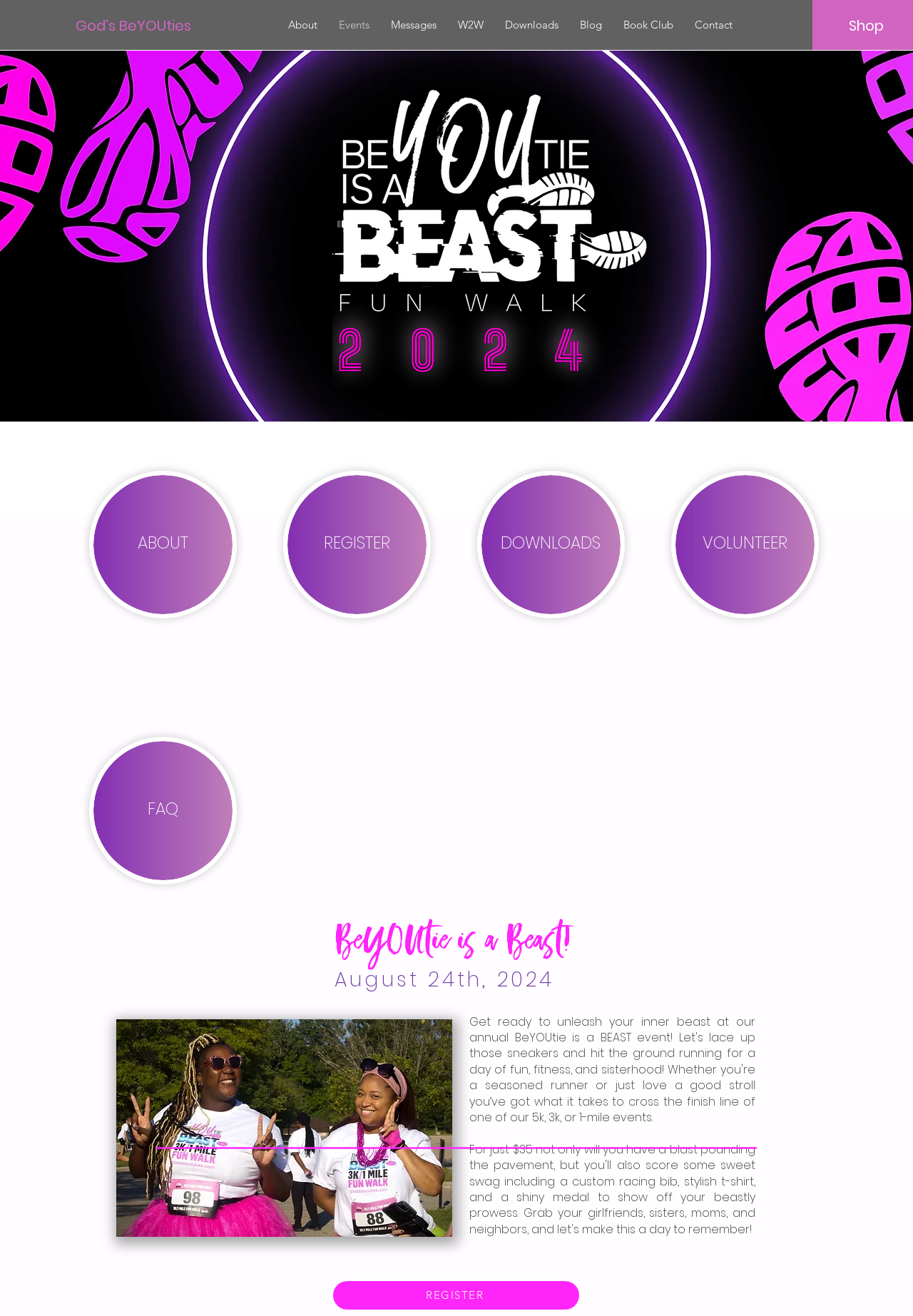Write an extensive caption that covers every aspect of the webpage.

The webpage is about BeYOUtie, a community or organization focused on self-empowerment and personal growth. At the top, there is a navigation menu with links to various sections, including "About", "Events", "Messages", "W2W", "Downloads", "Blog", "Book Club", and "Contact". On the top right, there is a "Shop" link.

Below the navigation menu, there is a large image that spans the entire width of the page, with a heading "BeYOUtie is a Beast!" on top of it. 

On the left side, there are several sections with headings, including "ABOUT", "REGISTER", "DOWNLOADS", "VOLUNTEER", and "FAQ". Each section has a link and an image with an abstract shape. 

On the right side, there is a slide show gallery with a button to navigate through the images. Below the gallery, there is a static text "August 24th, 2024". 

At the bottom of the page, there is a "REGISTER" link.